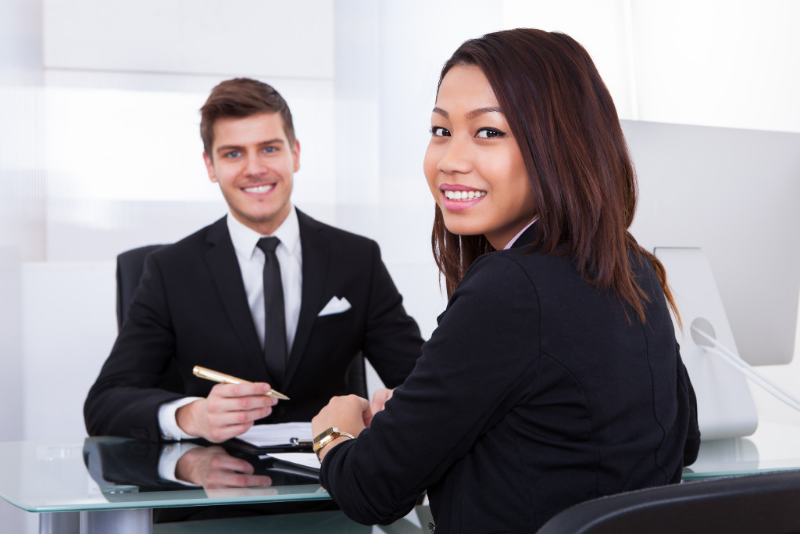What type of environment is depicted?
Using the image, answer in one word or phrase.

Modern office setting